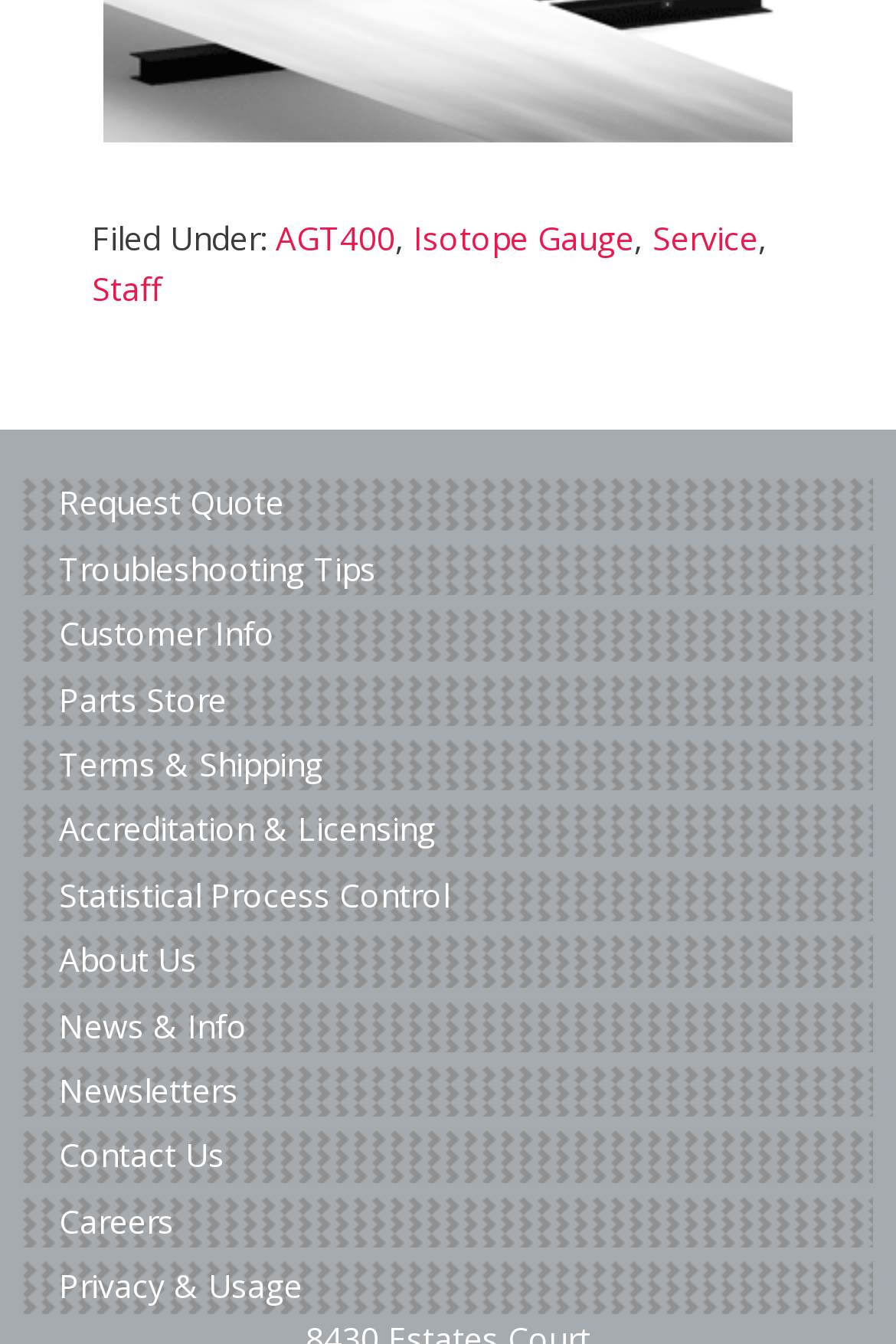Extract the bounding box coordinates of the UI element described: "Newsletters". Provide the coordinates in the format [left, top, right, bottom] with values ranging from 0 to 1.

[0.066, 0.795, 0.266, 0.827]